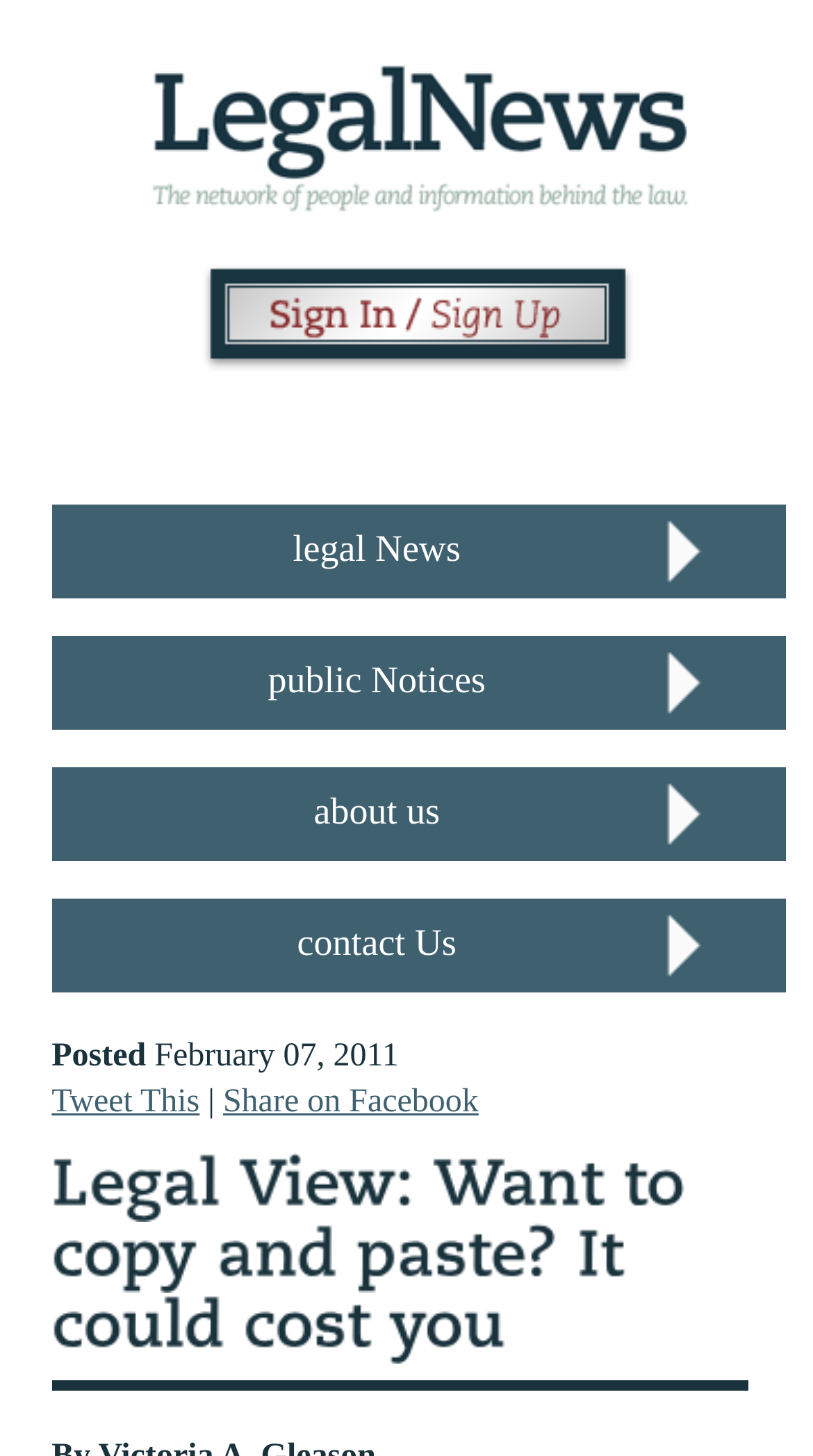What is the topic of the main article?
Refer to the image and provide a concise answer in one word or phrase.

Legal View